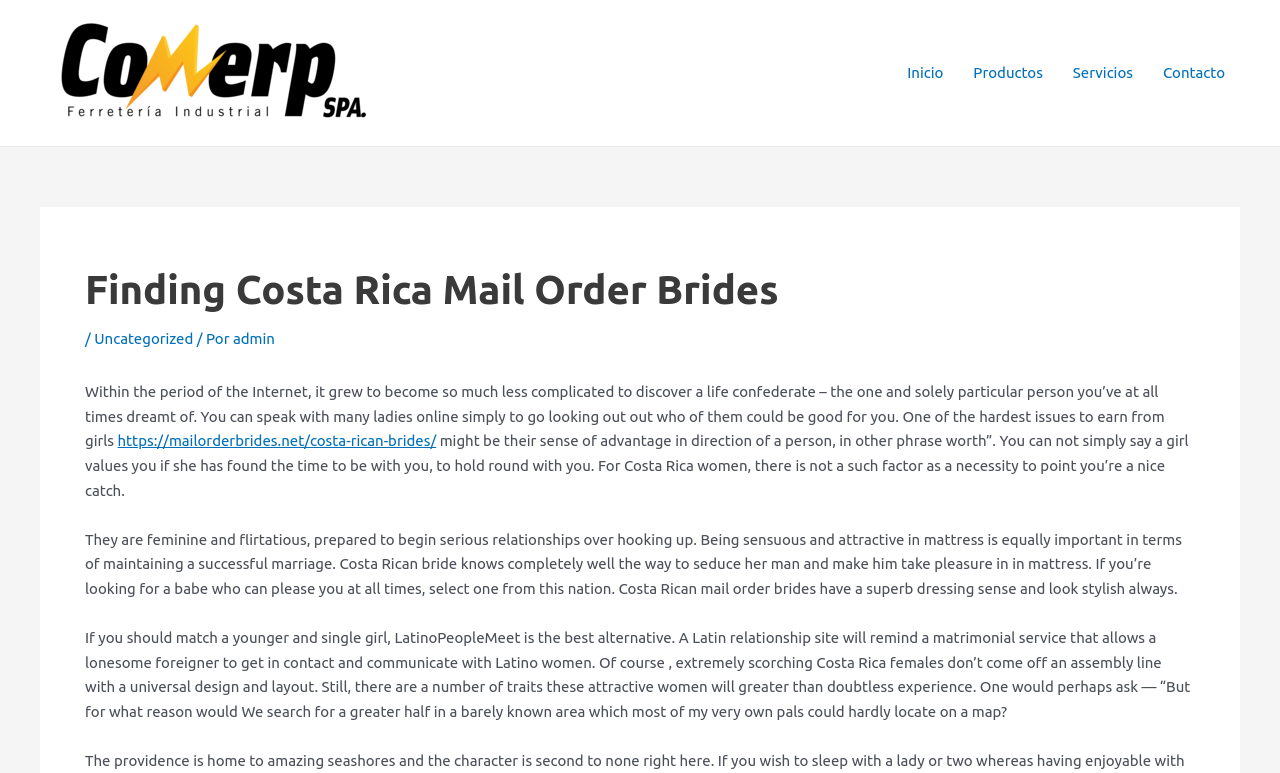Provide a one-word or short-phrase response to the question:
What is the recommended dating site?

LatinoPeopleMeet